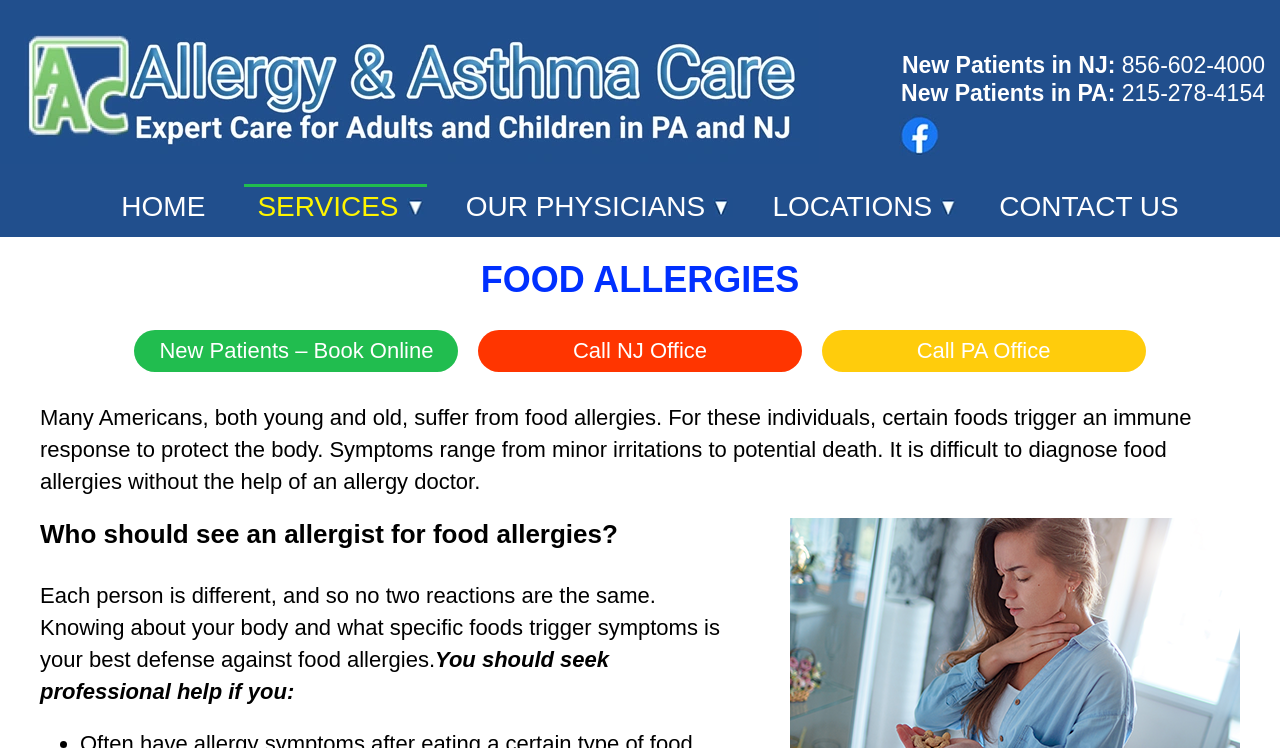Please identify the bounding box coordinates of the element's region that I should click in order to complete the following instruction: "Book online as a new patient". The bounding box coordinates consist of four float numbers between 0 and 1, i.e., [left, top, right, bottom].

[0.105, 0.441, 0.358, 0.497]